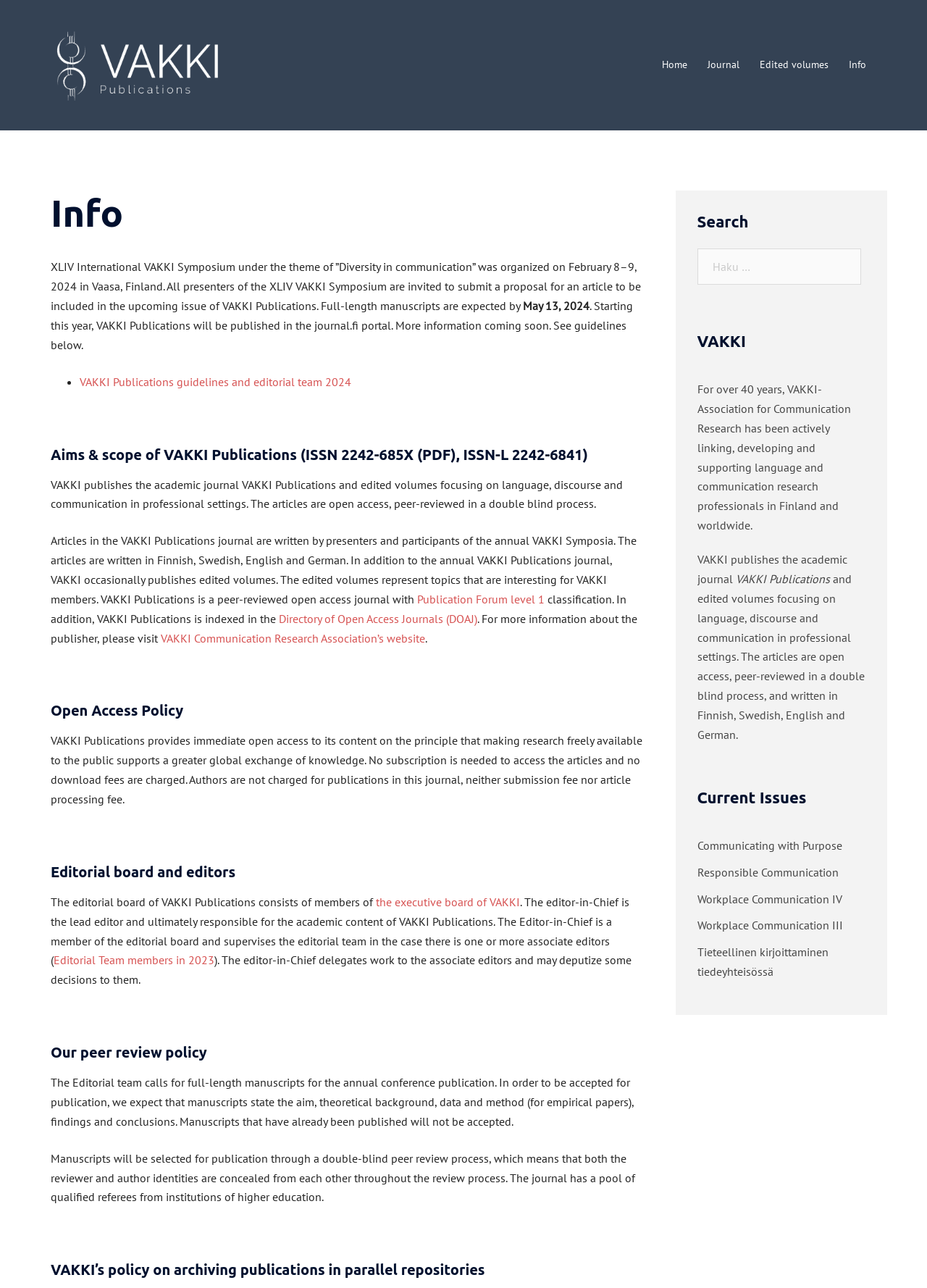Using the description "title="VAKKI"", locate and provide the bounding box of the UI element.

[0.055, 0.044, 0.306, 0.055]